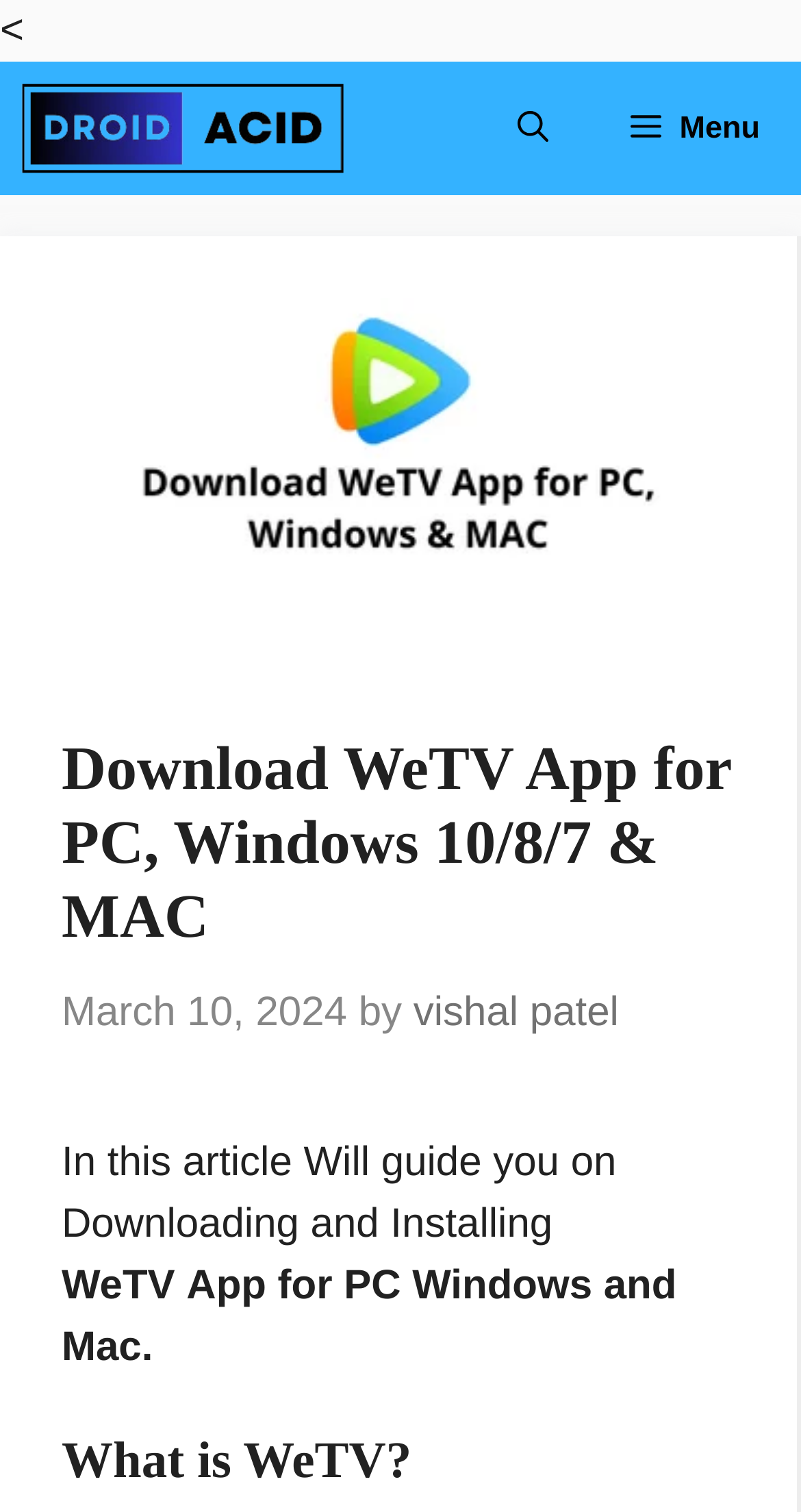What is the headline of the webpage?

Download WeTV App for PC, Windows 10/8/7 & MAC